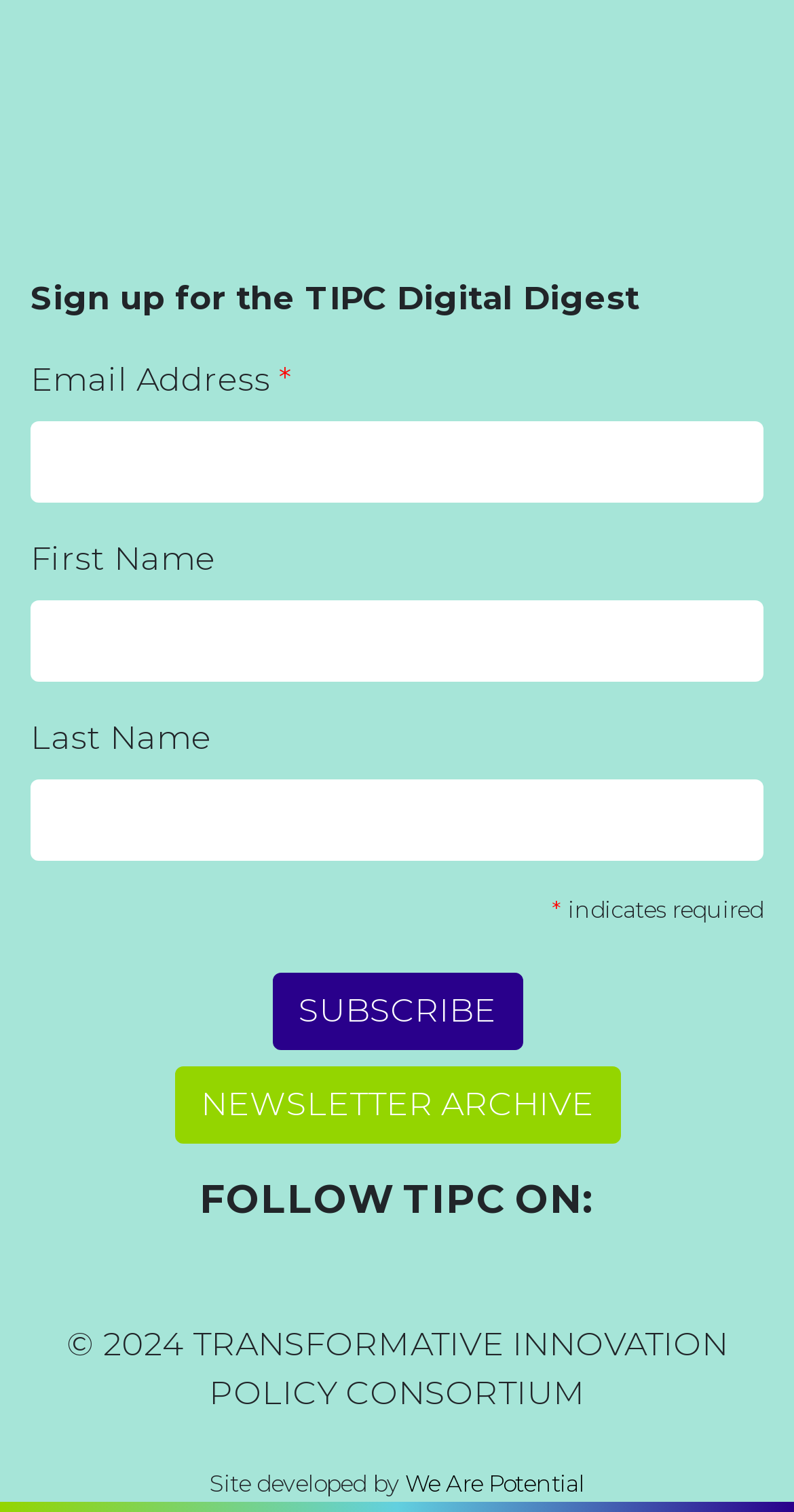Answer the question using only a single word or phrase: 
What is the purpose of the form?

Sign up for newsletter